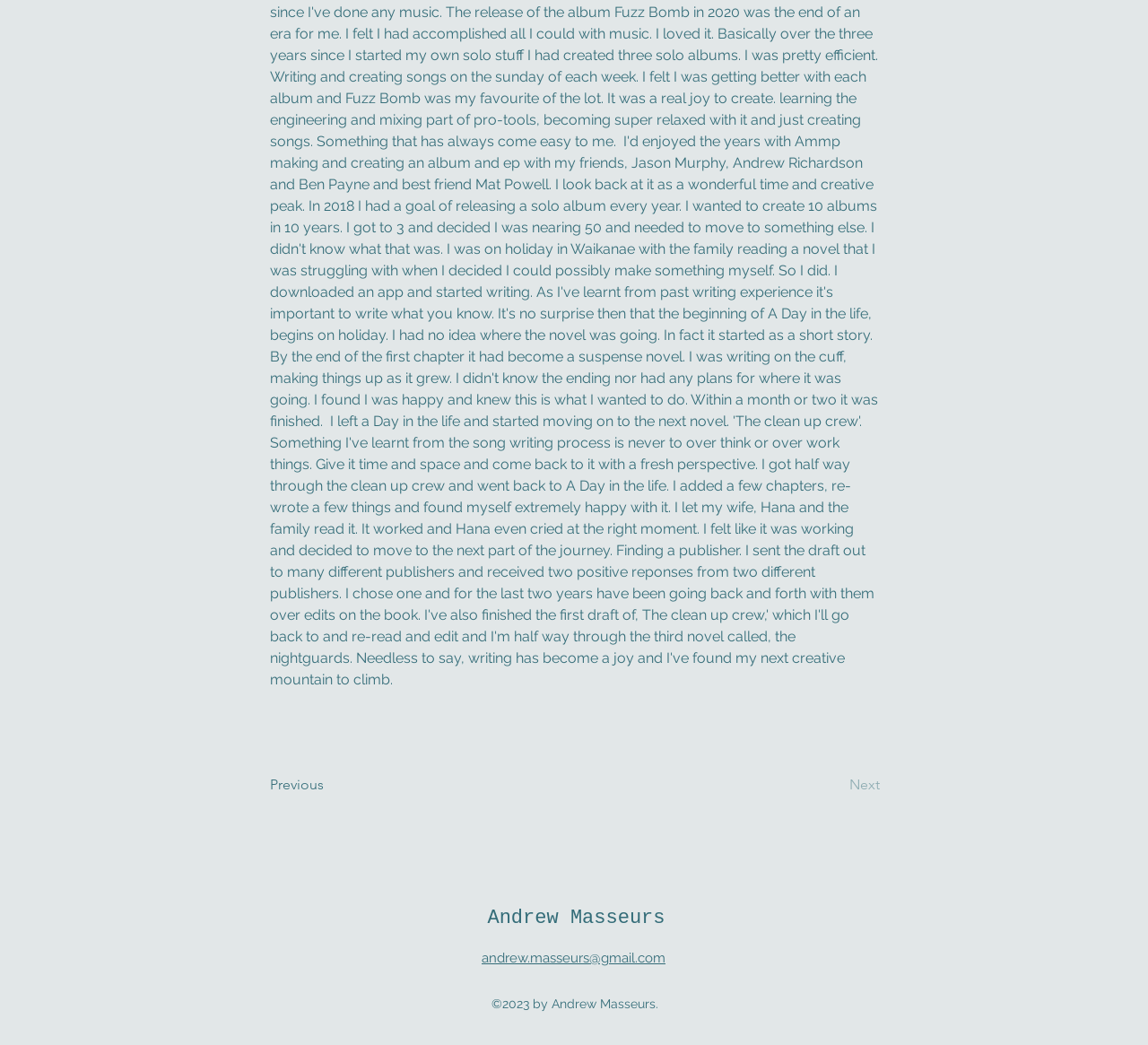What is the purpose of the 'Previous' button?
Please provide an in-depth and detailed response to the question.

I found a button element with the text 'Previous' and bounding box coordinates [0.235, 0.734, 0.338, 0.768]. This button is likely used to navigate to a previous page or section, allowing the user to go back to a previous state.